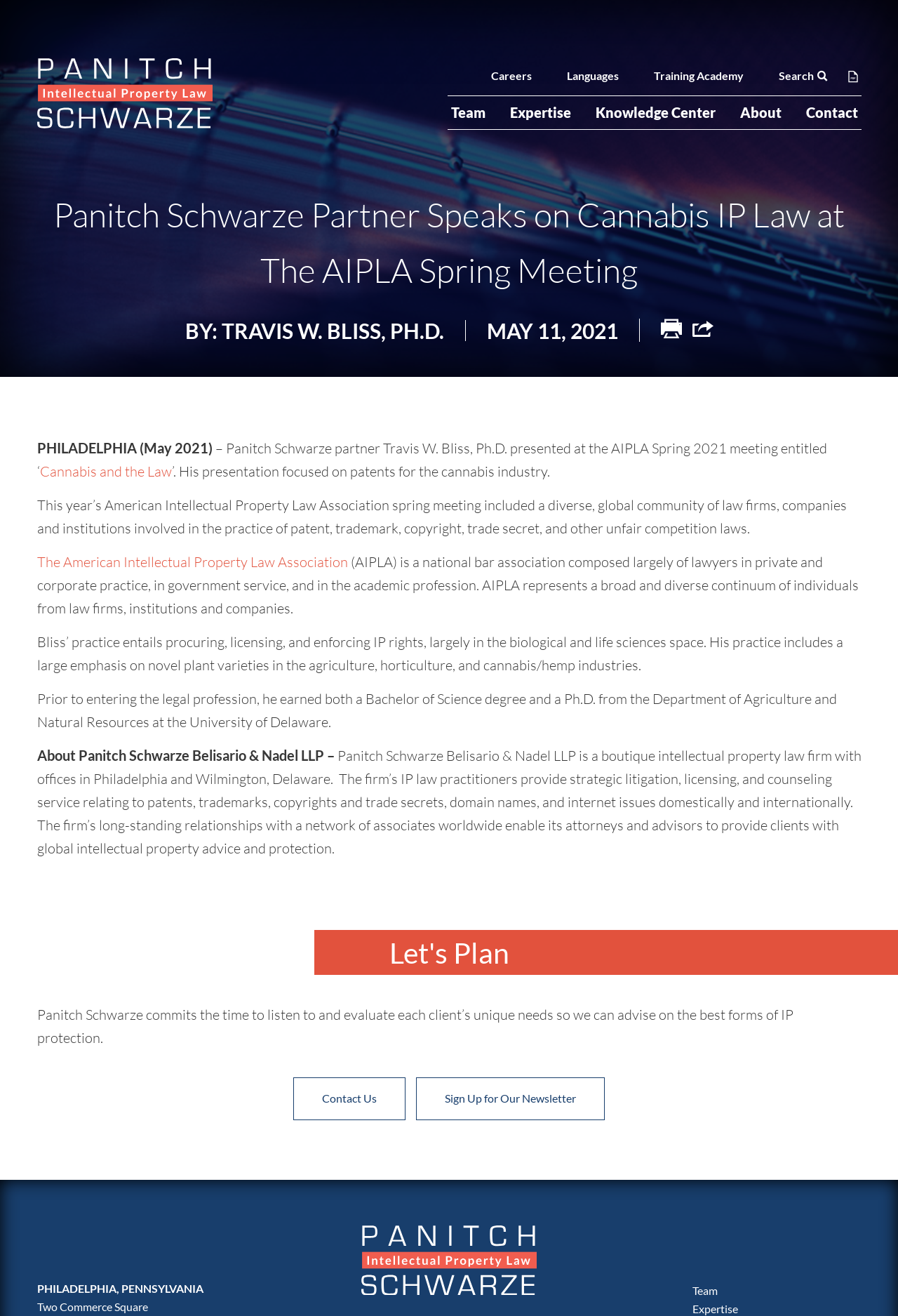What is the name of the organization that held the spring meeting?
Provide a concise answer using a single word or phrase based on the image.

American Intellectual Property Law Association